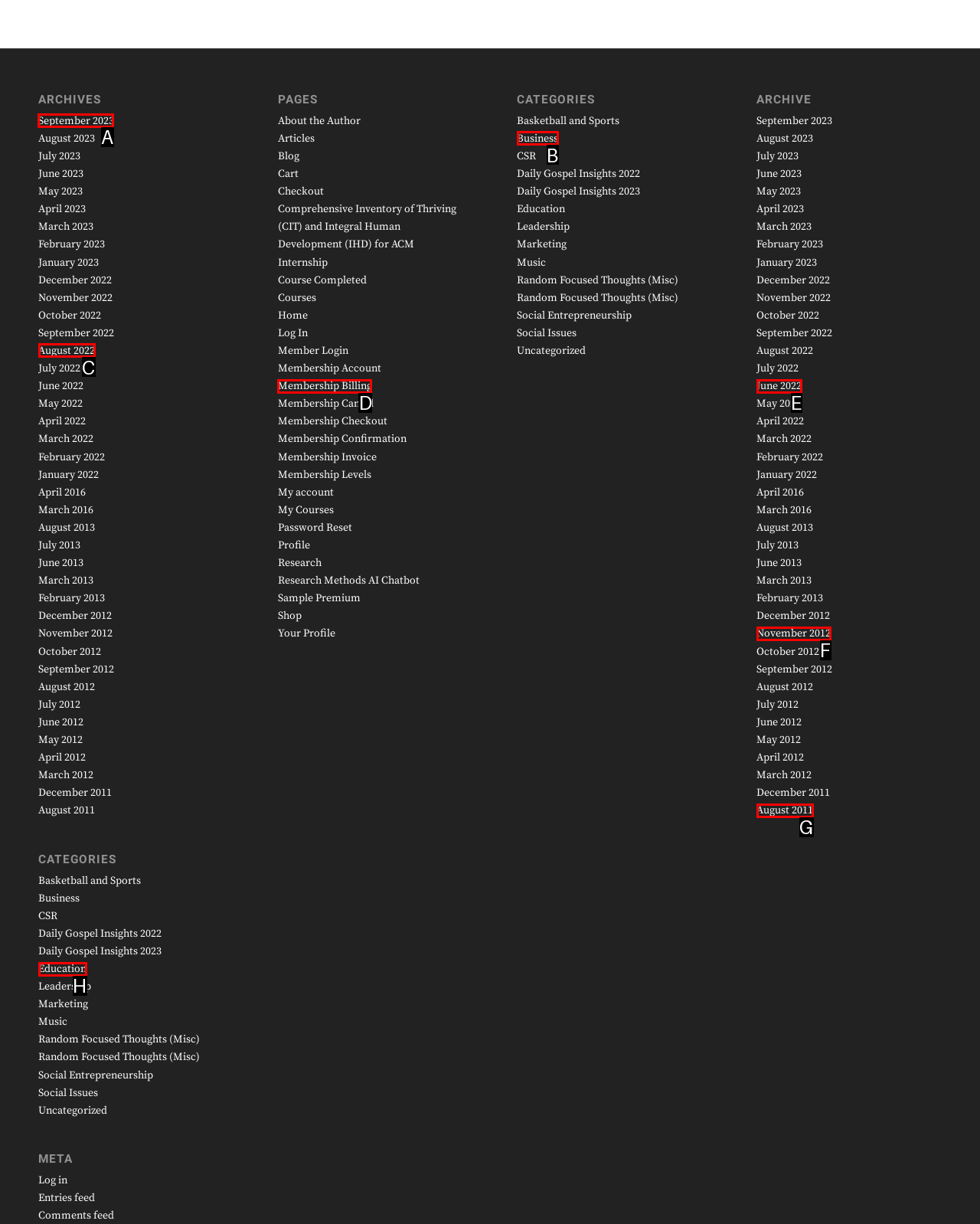Choose the correct UI element to click for this task: browse September 2023 Answer using the letter from the given choices.

A